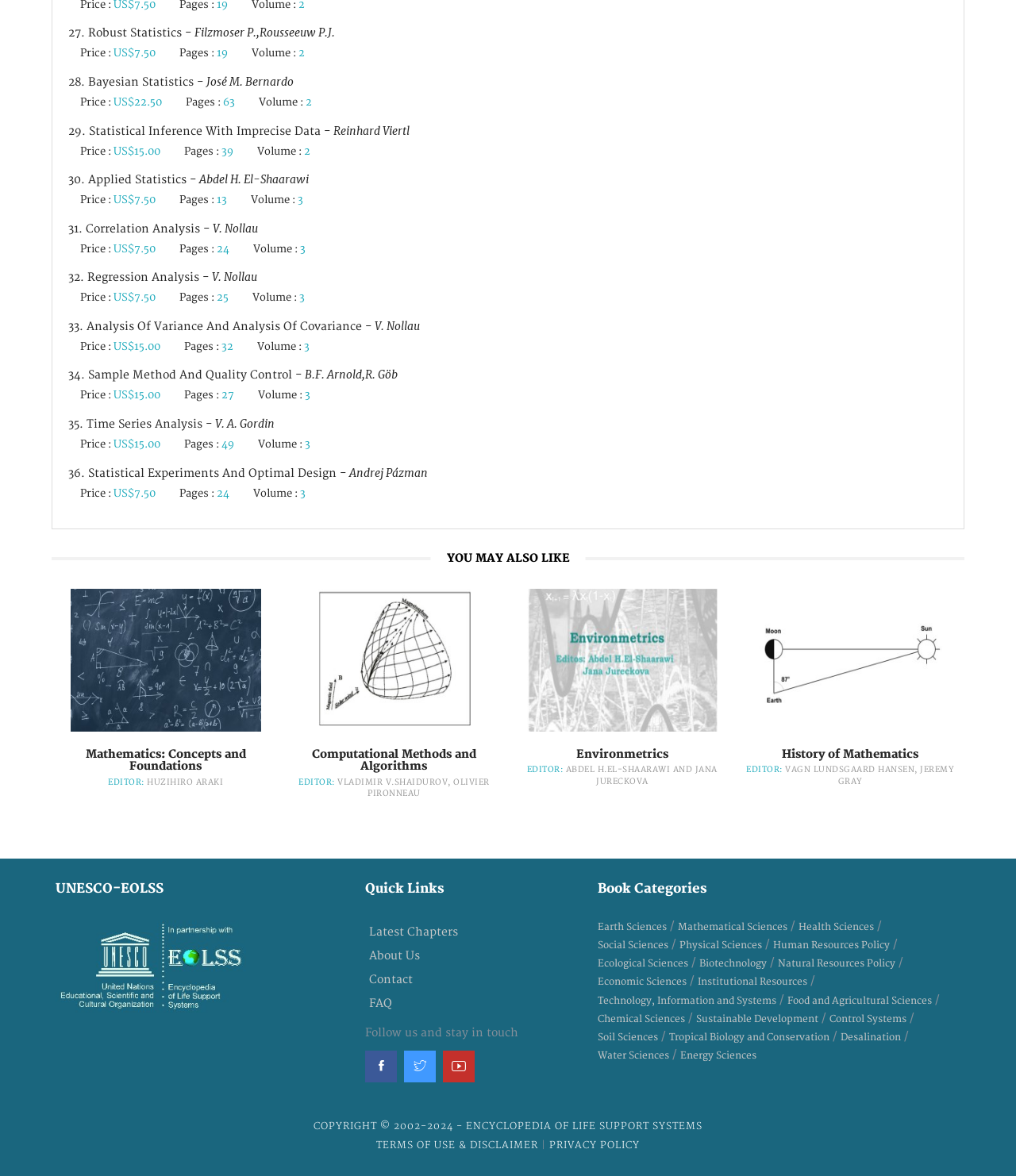Find the bounding box coordinates of the clickable area required to complete the following action: "Click the link '30. Applied Statistics - Abdel H. El-Shaarawi'".

[0.067, 0.147, 0.304, 0.159]